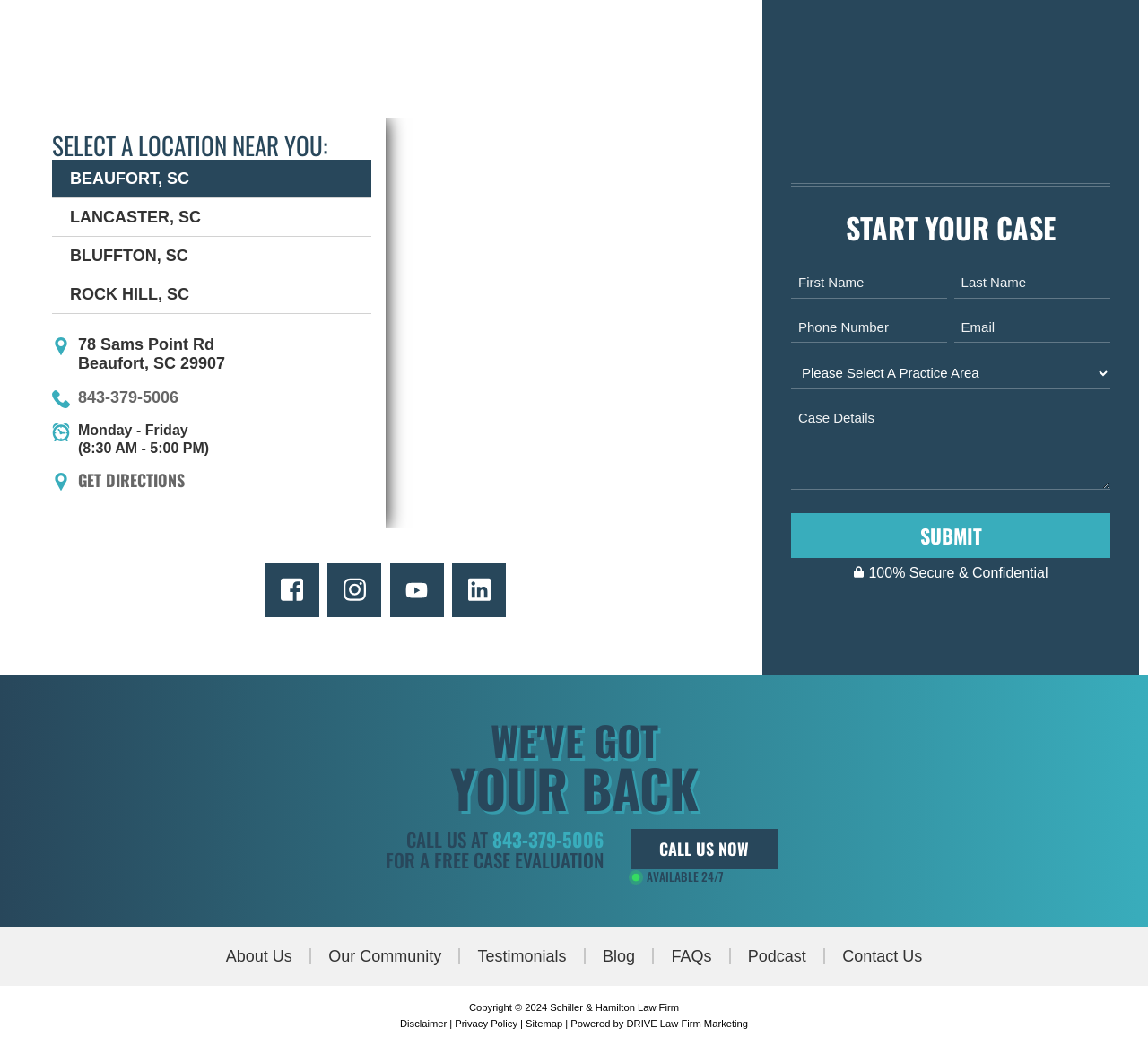What are the hours of operation for the Lancaster, SC location?
Please provide a comprehensive answer based on the information in the image.

I found the hours of operation by looking at the section of the webpage that lists the locations. The Lancaster, SC location has its hours listed as Monday - Friday (8:30 AM - 5:00 PM).